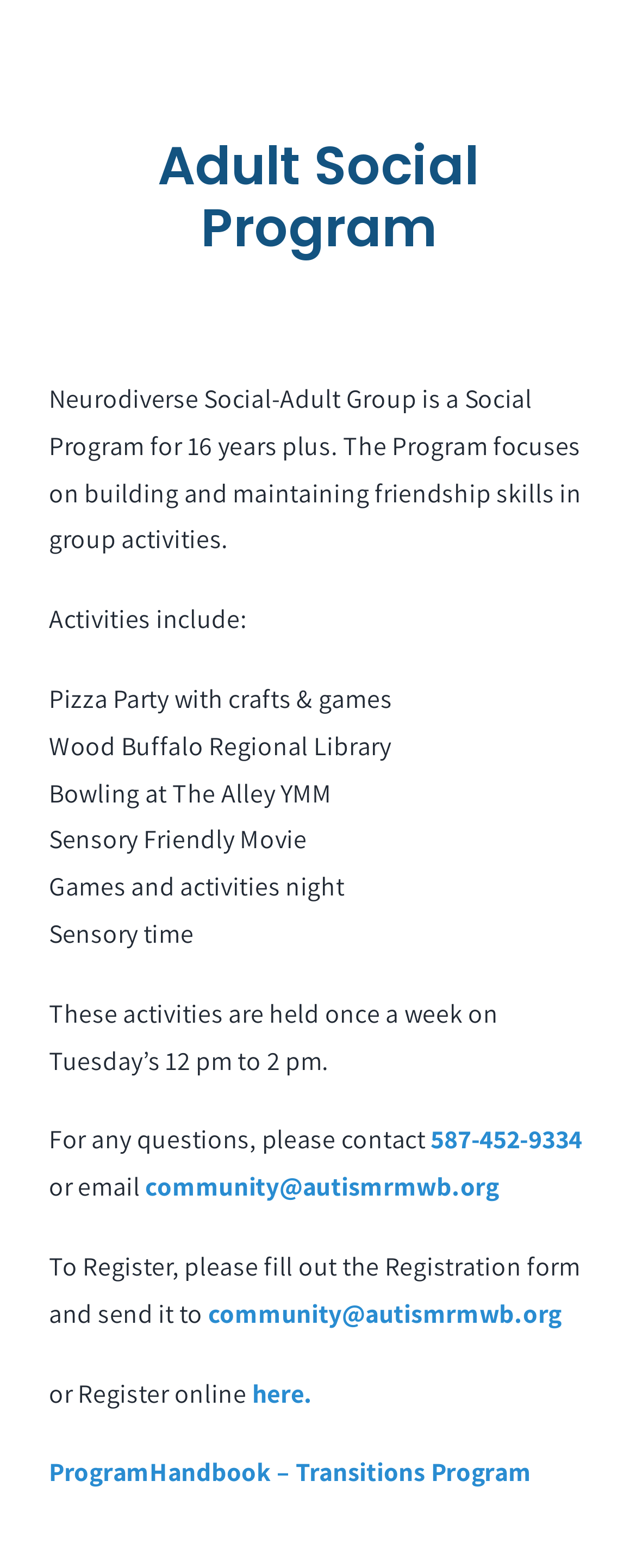Please find the bounding box coordinates in the format (top-left x, top-left y, bottom-right x, bottom-right y) for the given element description. Ensure the coordinates are floating point numbers between 0 and 1. Description: here.

[0.396, 0.878, 0.492, 0.899]